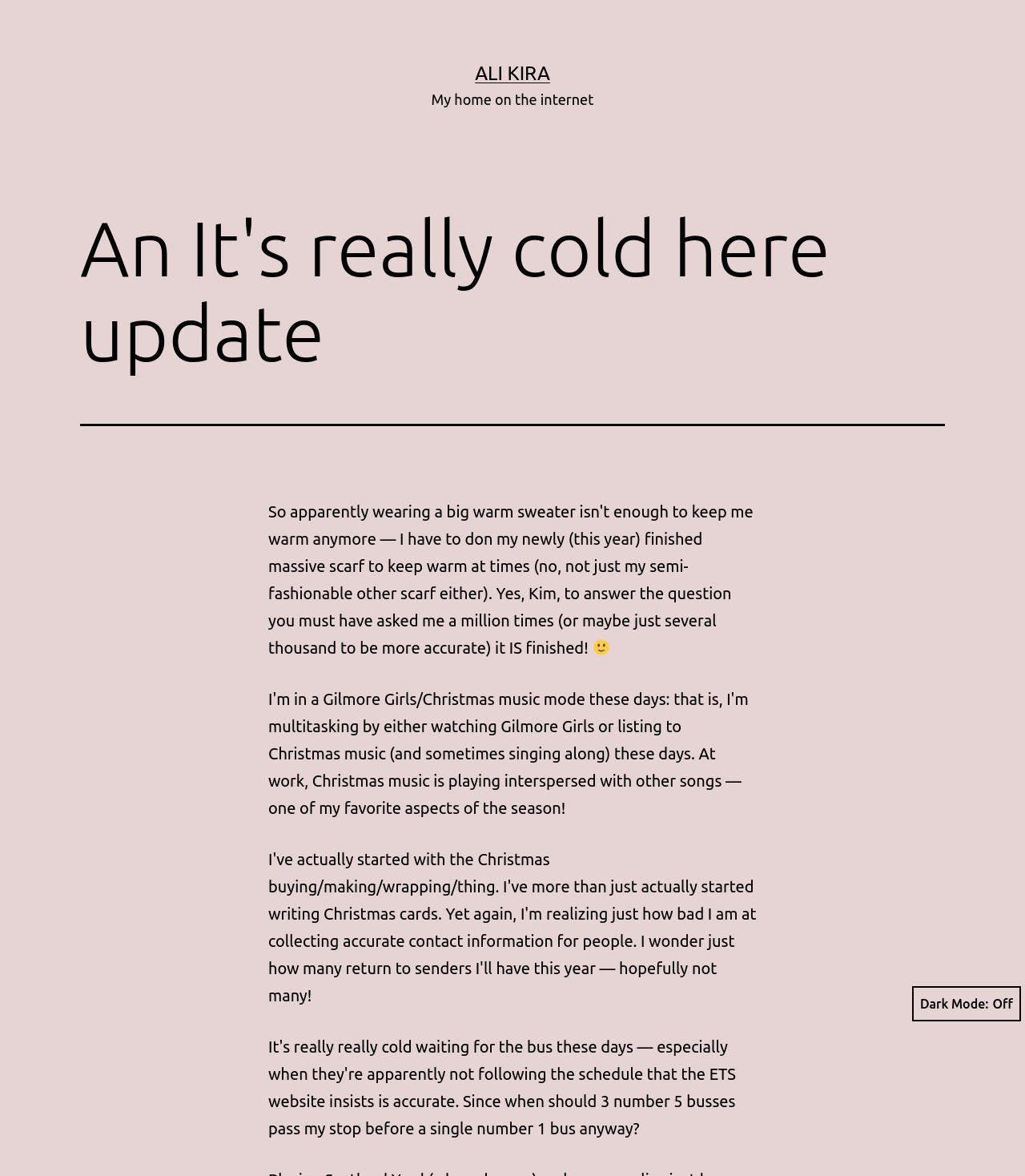Find the bounding box of the element with the following description: "parent_node: SHOP". The coordinates must be four float numbers between 0 and 1, formatted as [left, top, right, bottom].

None